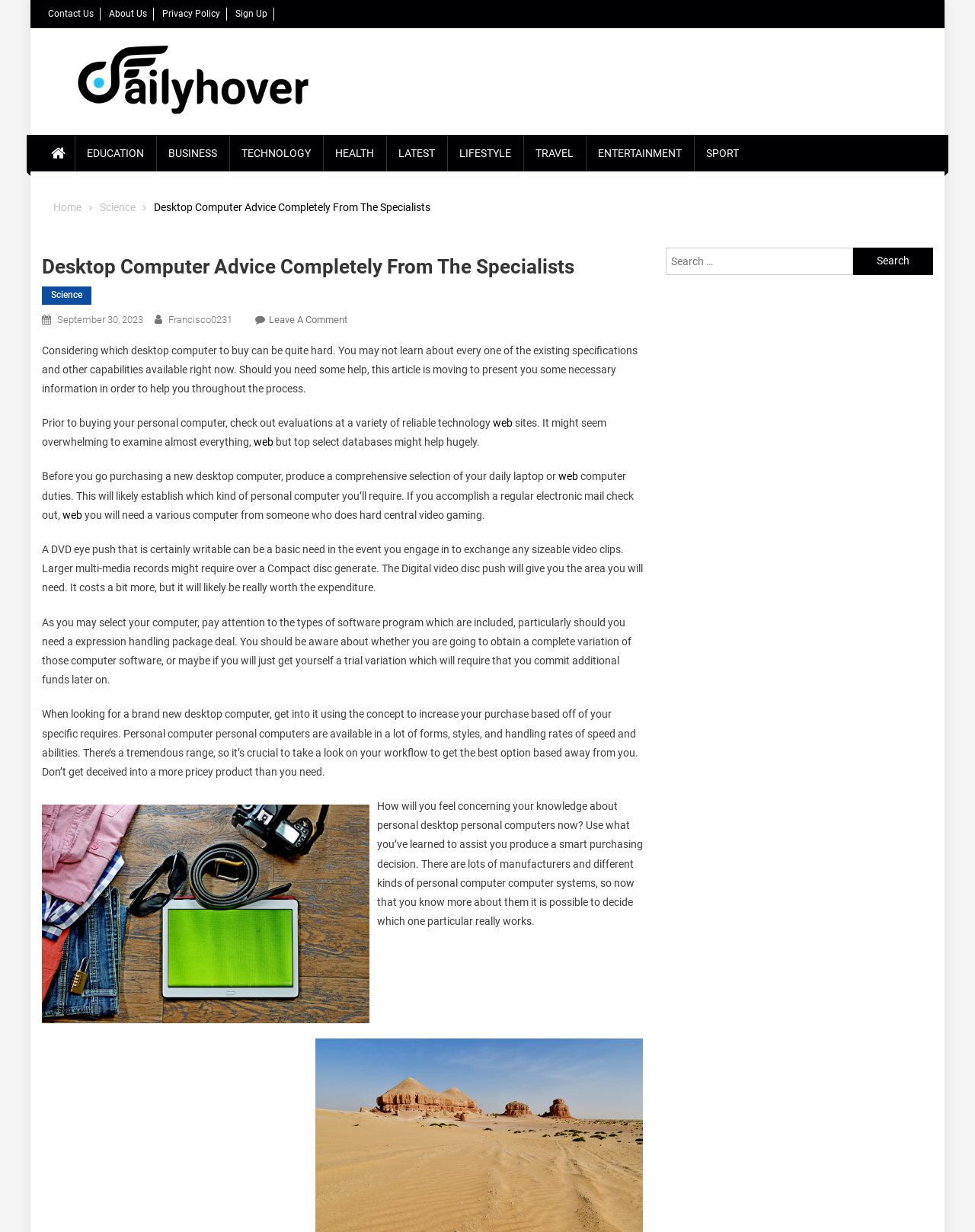From the screenshot, find the bounding box of the UI element matching this description: "Science". Supply the bounding box coordinates in the form [left, top, right, bottom], each a float between 0 and 1.

[0.102, 0.163, 0.139, 0.173]